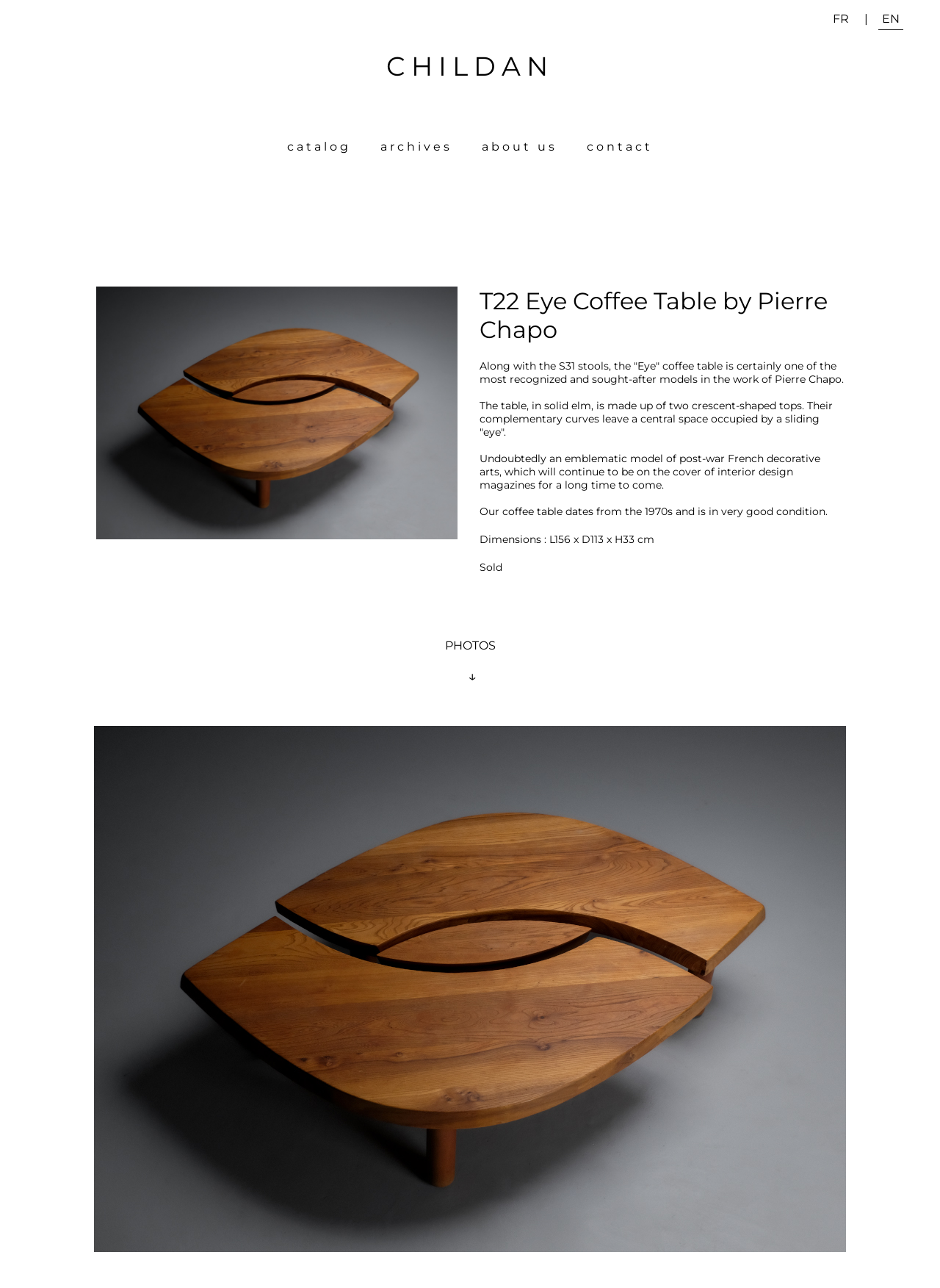What is the shape of the coffee table tops?
Based on the screenshot, give a detailed explanation to answer the question.

I found this answer by reading the description of the coffee table, which states that the table is made up of two crescent-shaped tops.